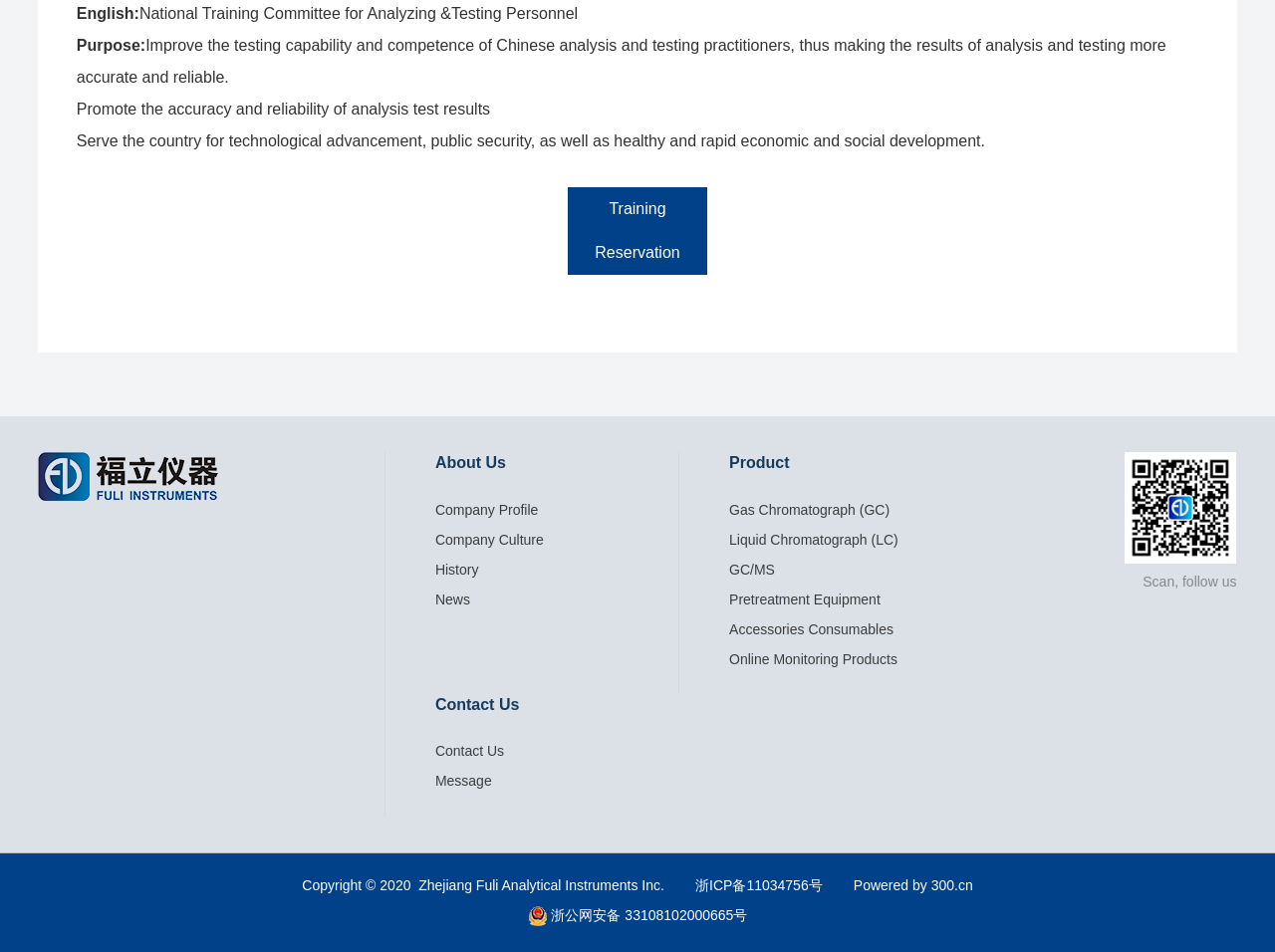Please find the bounding box for the following UI element description. Provide the coordinates in (top-left x, top-left y, bottom-right x, bottom-right y) format, with values between 0 and 1: 浙公网安备 33108102000665号

[0.414, 0.949, 0.586, 0.974]